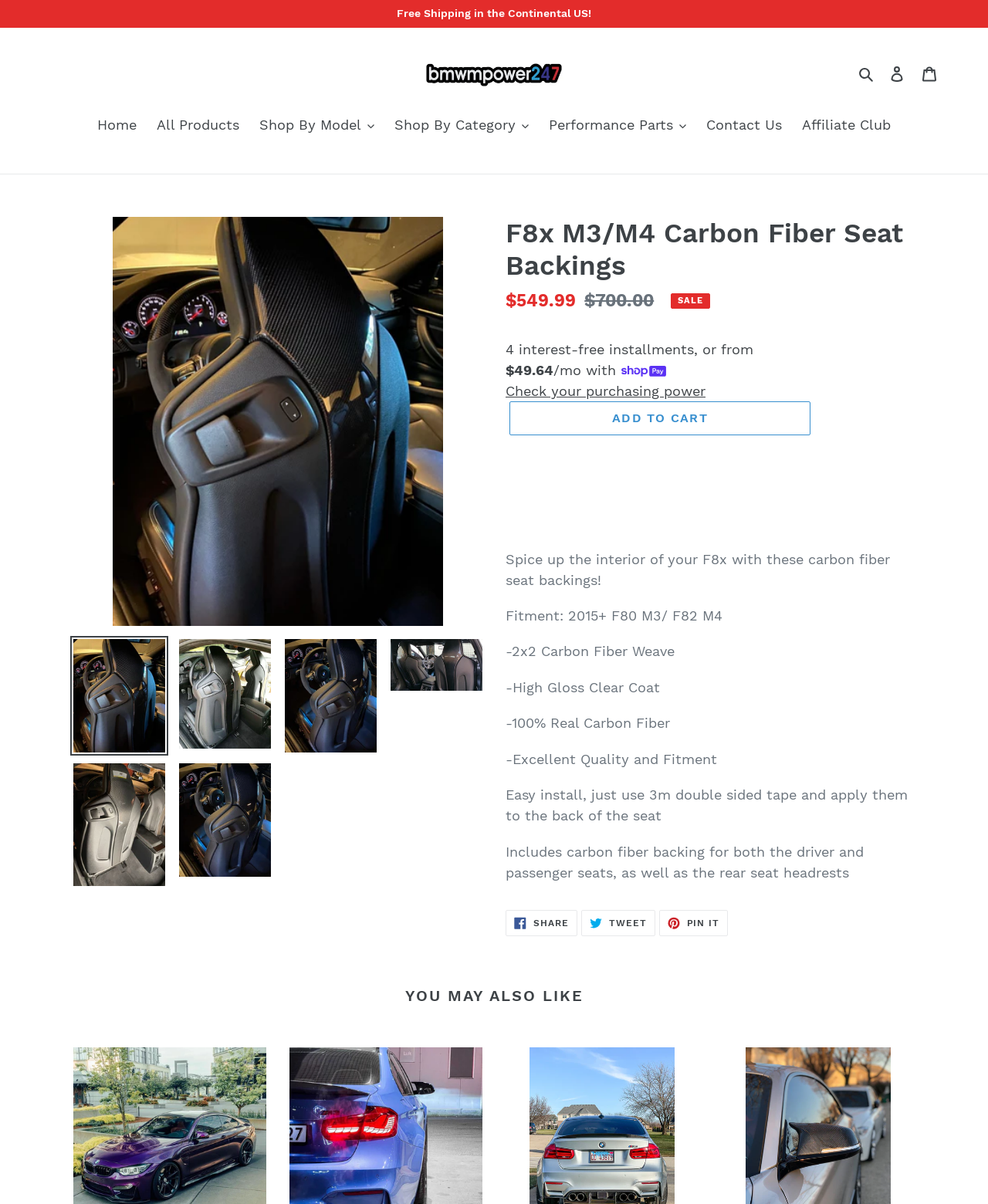Using the details in the image, give a detailed response to the question below:
What is the model year range of the compatible cars?

I obtained this answer by reading the fitment information, which specifies that the seat backings are compatible with 2015+ F80 M3 and F82 M4 models.